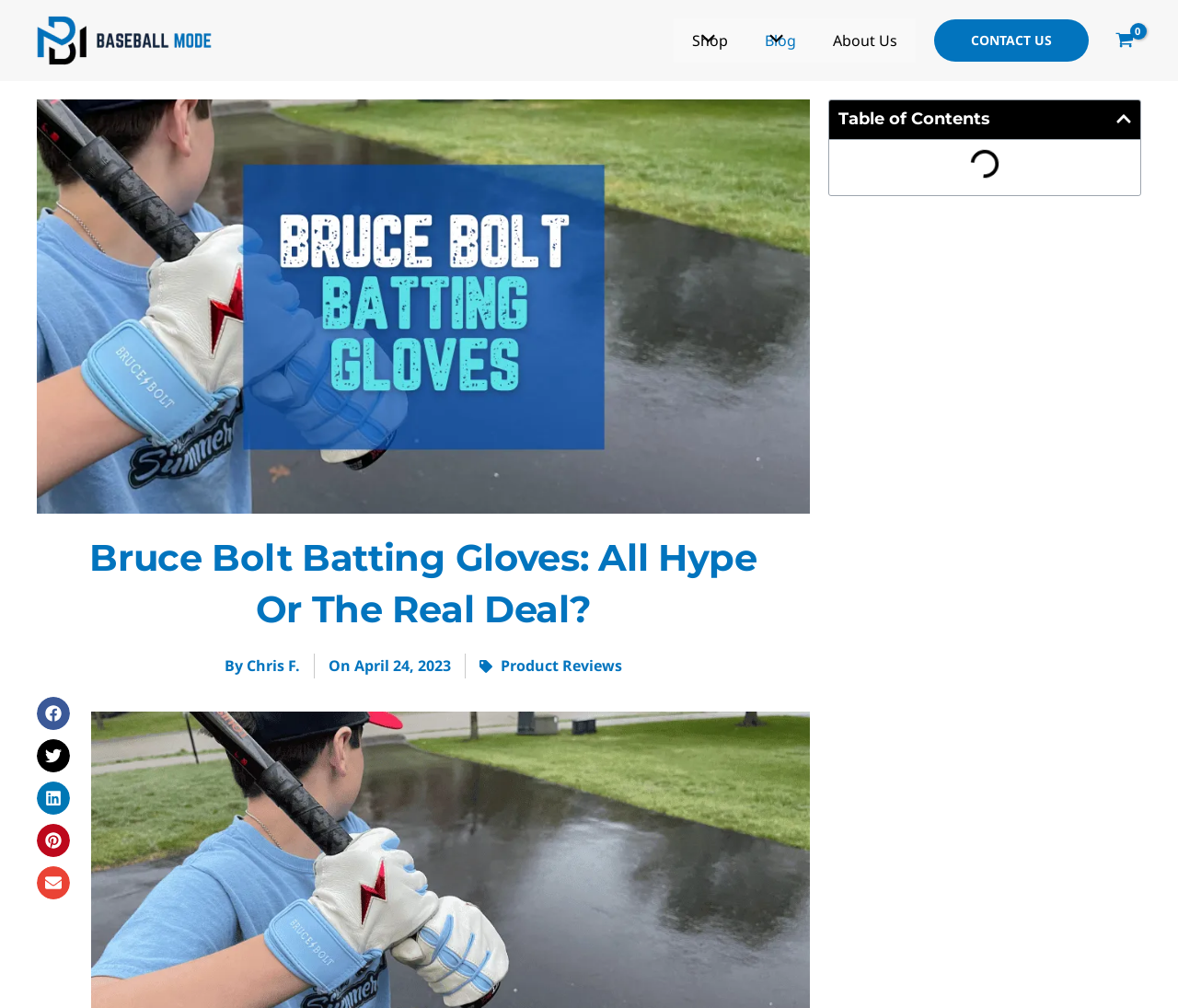From the element description aria-label="View Shopping Cart, empty", predict the bounding box coordinates of the UI element. The coordinates must be specified in the format (top-left x, top-left y, bottom-right x, bottom-right y) and should be within the 0 to 1 range.

[0.94, 0.027, 0.969, 0.054]